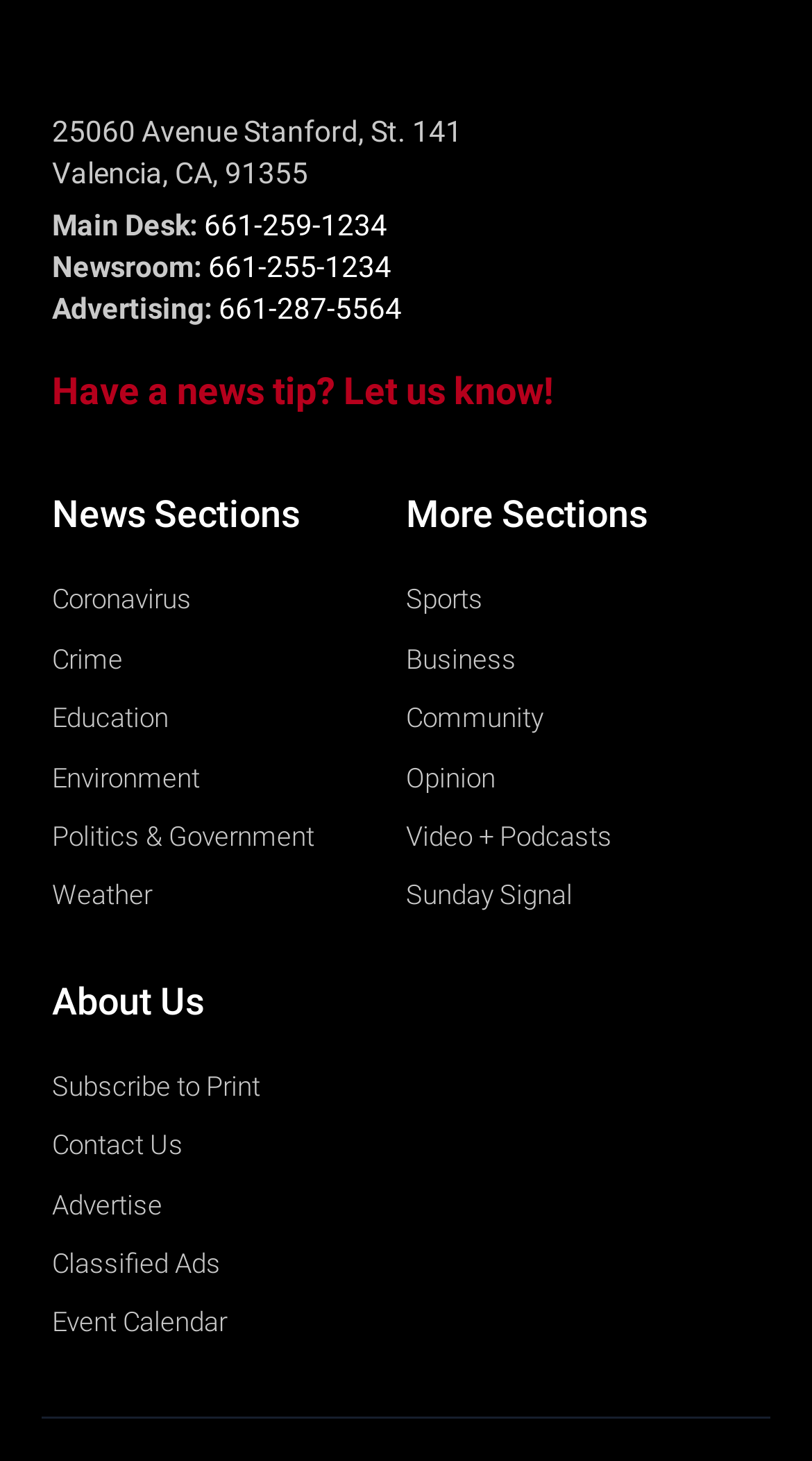Find the bounding box coordinates of the area that needs to be clicked in order to achieve the following instruction: "Click on Autotrader link". The coordinates should be specified as four float numbers between 0 and 1, i.e., [left, top, right, bottom].

None